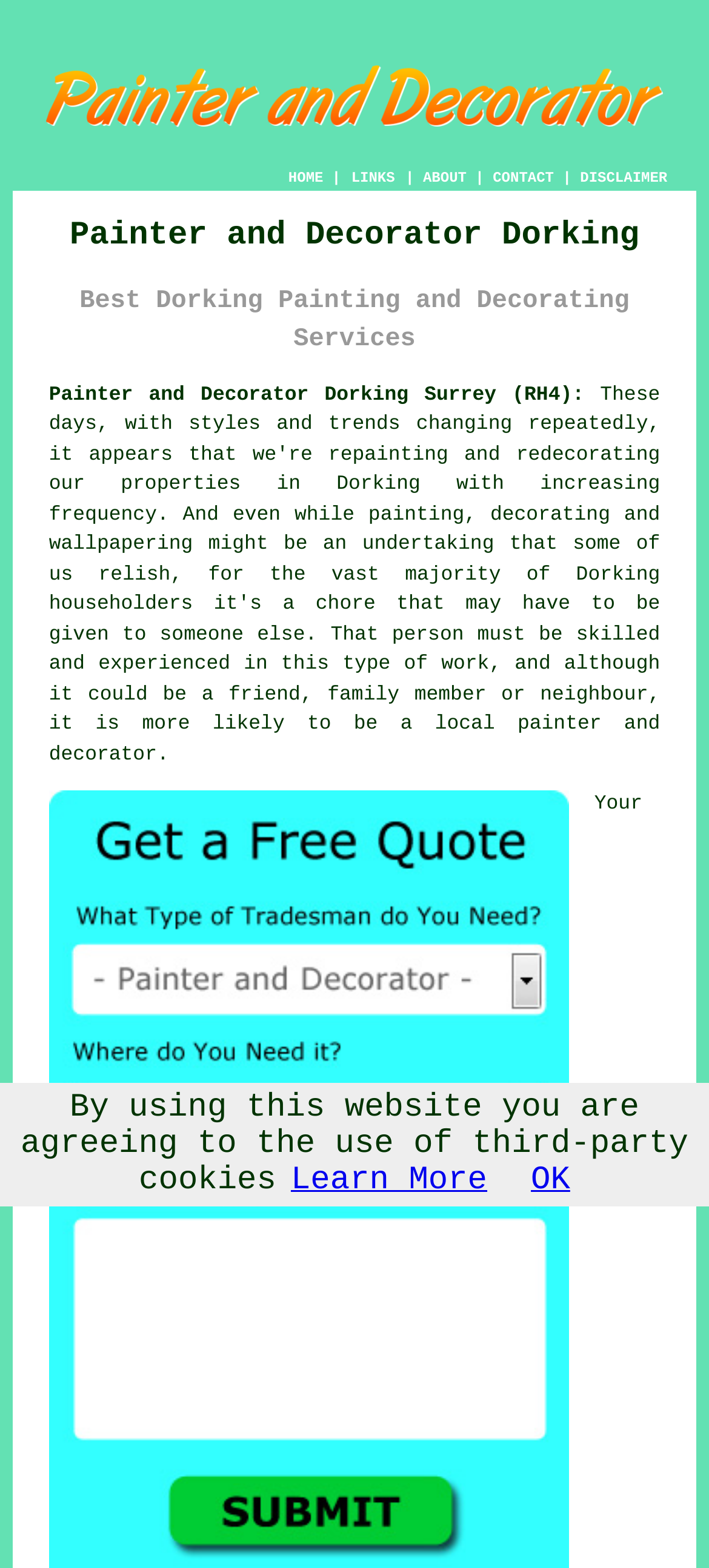Determine the bounding box coordinates of the region I should click to achieve the following instruction: "Select language". Ensure the bounding box coordinates are four float numbers between 0 and 1, i.e., [left, top, right, bottom].

None